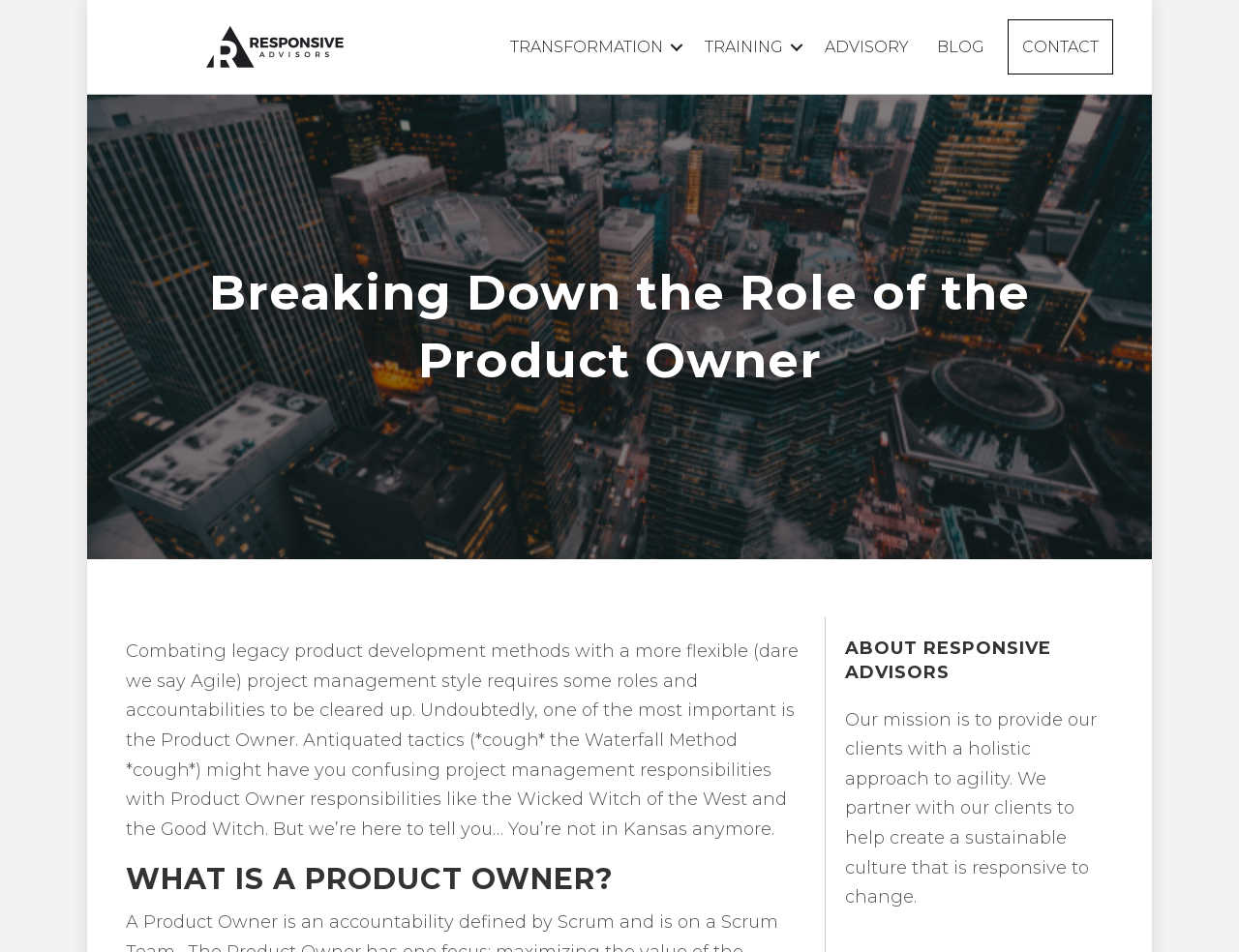What is the navigation menu?
Please answer the question with a single word or phrase, referencing the image.

TRANSFORMATION, TRAINING, ADVISORY, BLOG, CONTACT